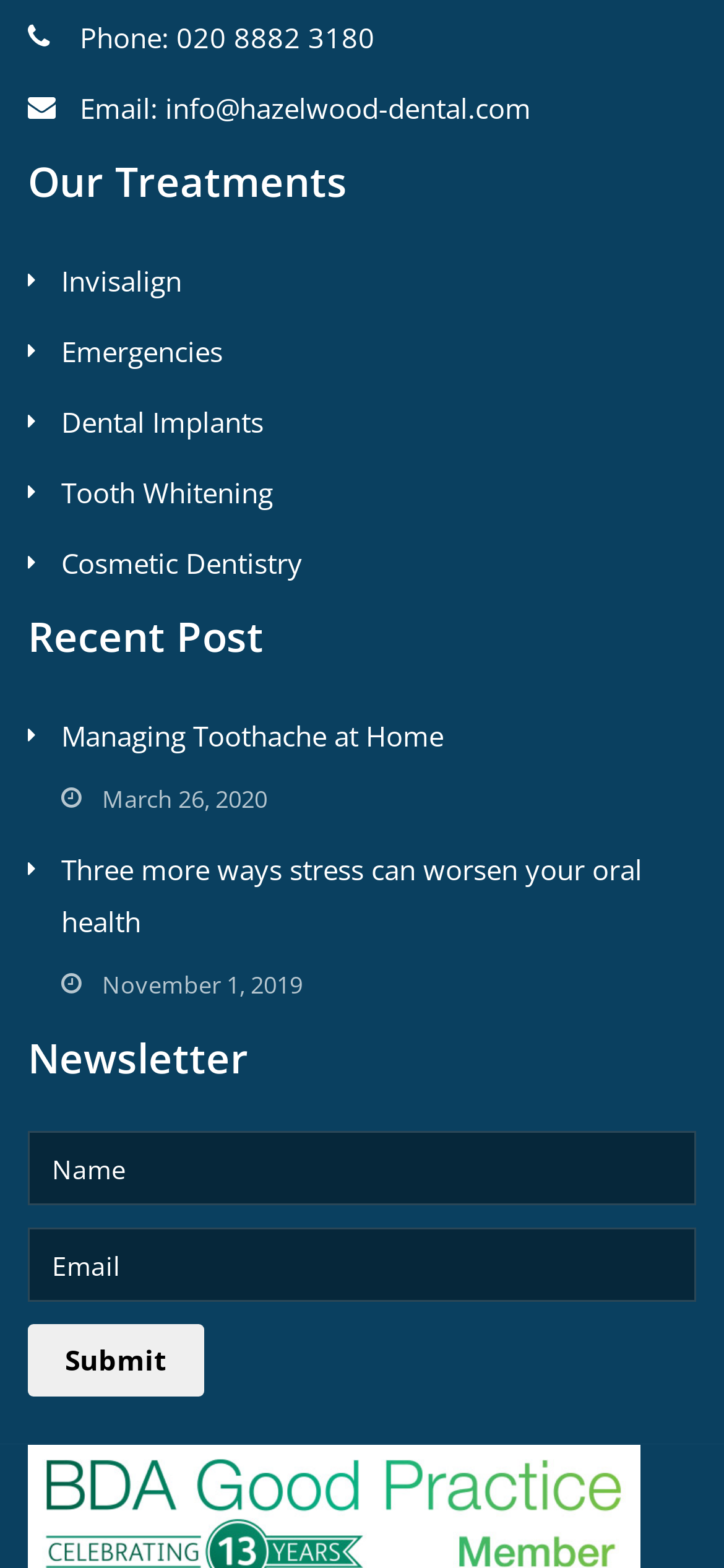Extract the bounding box of the UI element described as: "Submit".

[0.038, 0.845, 0.282, 0.891]